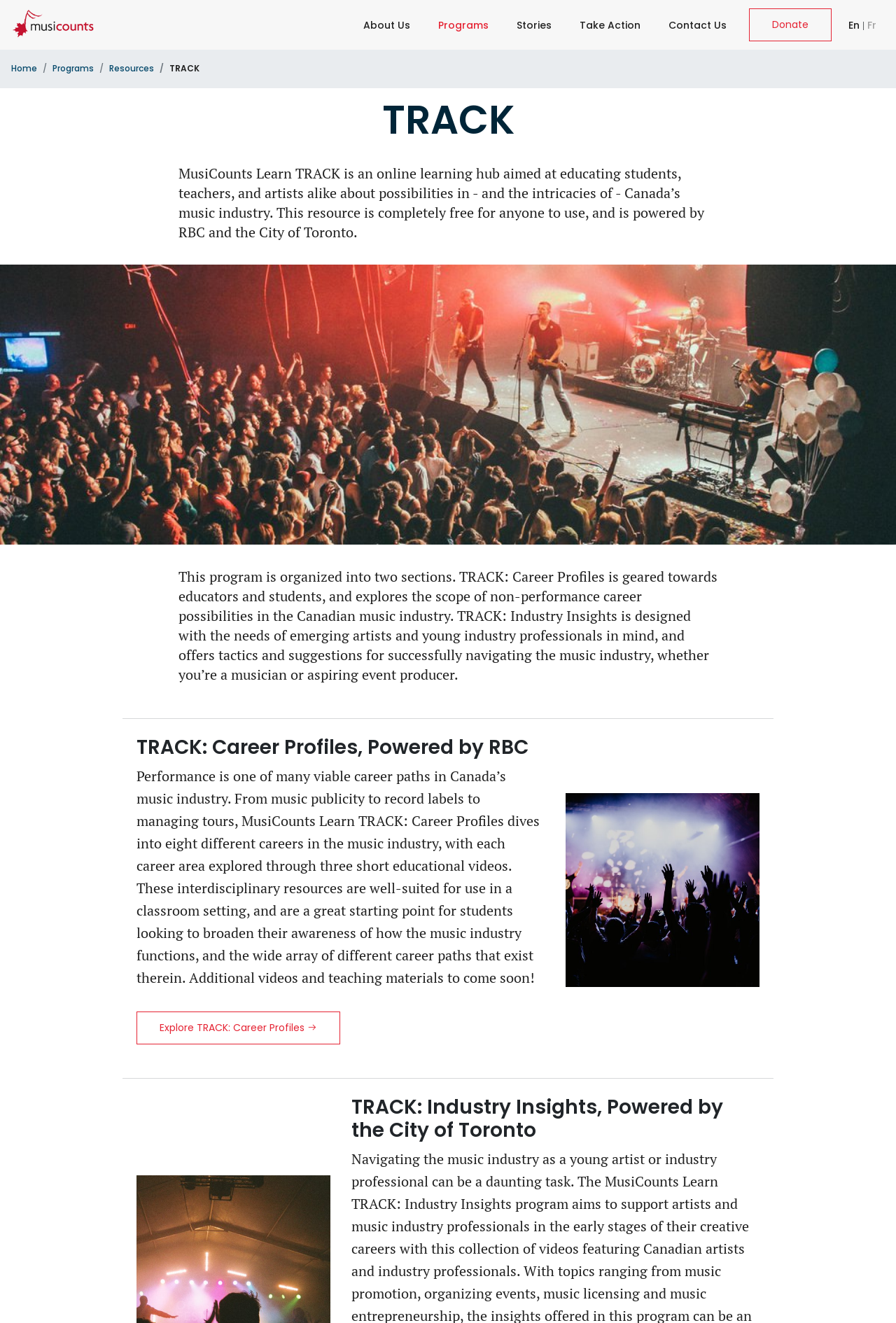Locate the bounding box coordinates of the clickable area needed to fulfill the instruction: "Go to the 'Programs' page".

[0.483, 0.006, 0.552, 0.031]